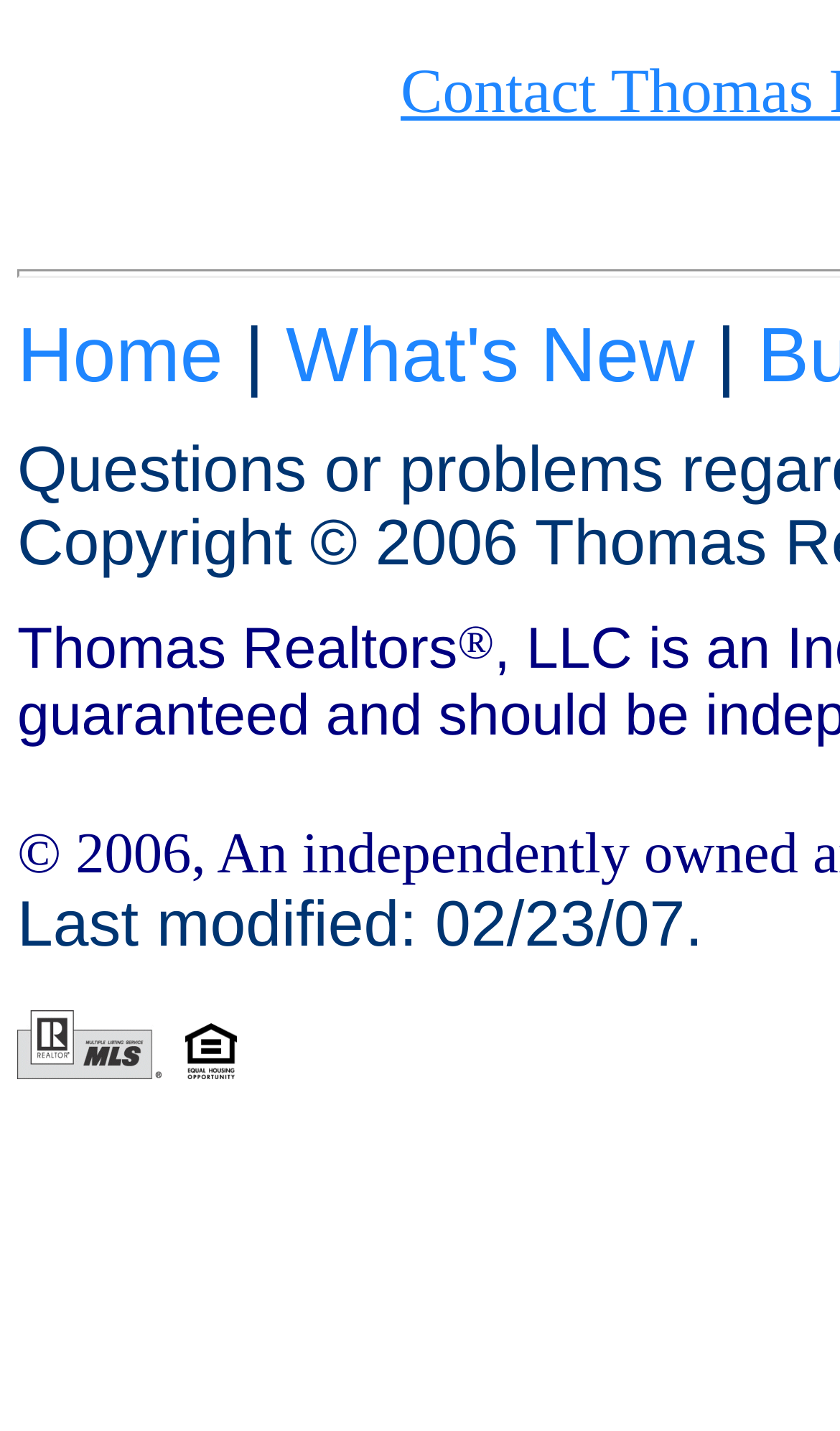How many links are on the webpage?
Using the image, provide a concise answer in one word or a short phrase.

14